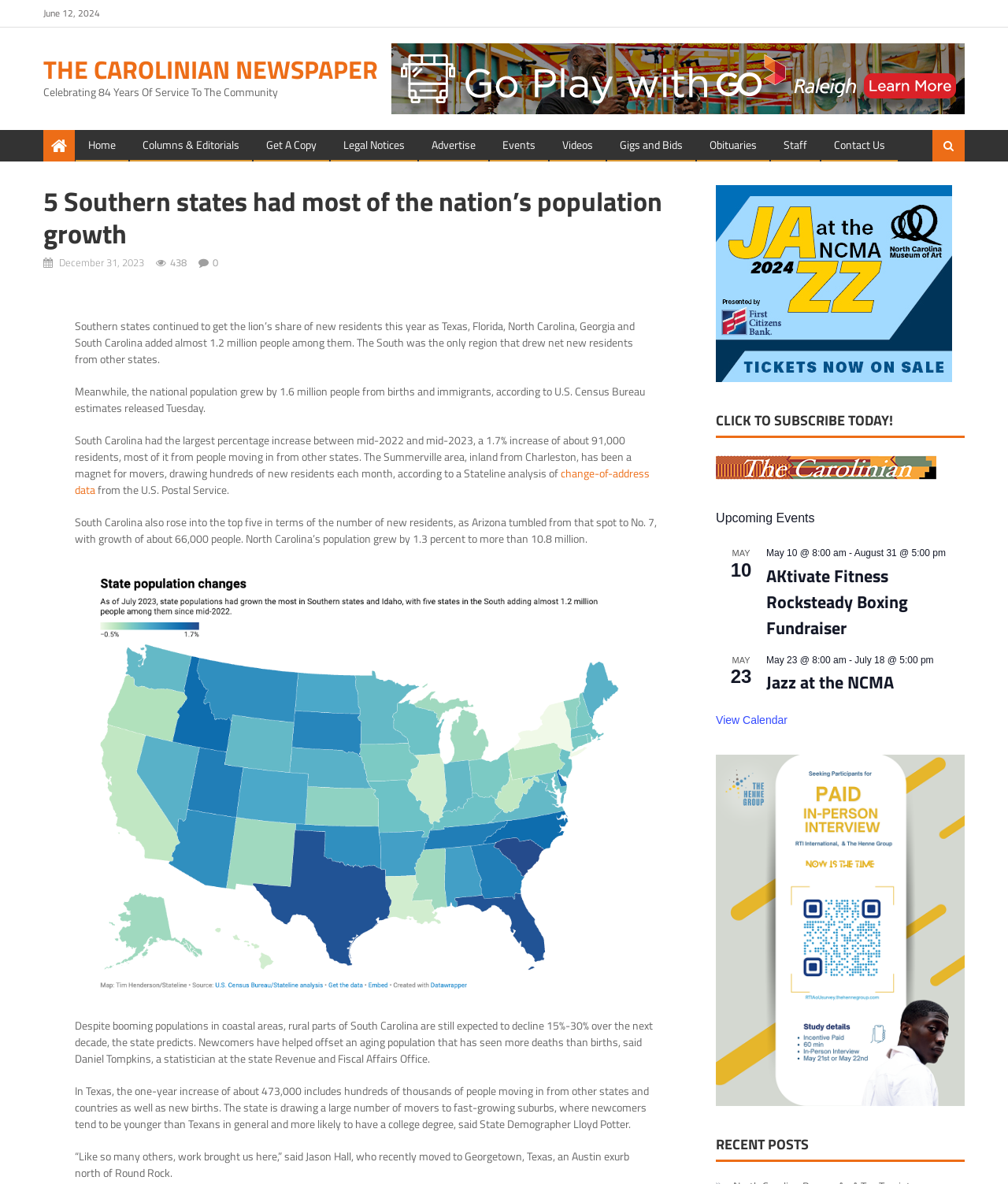Extract the text of the main heading from the webpage.

5 Southern states had most of the nation’s population growth